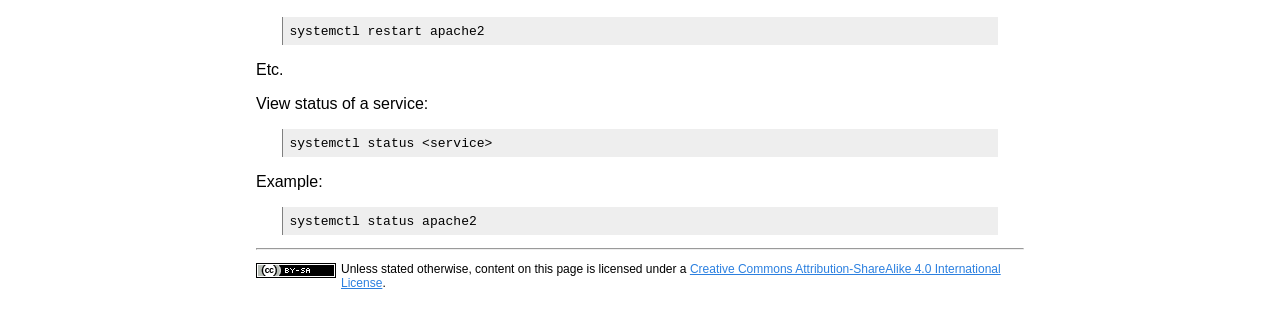What is the command to restart Apache2?
Using the image as a reference, deliver a detailed and thorough answer to the question.

The command to restart Apache2 is mentioned in the first line of the webpage, which is 'systemctl restart apache2'.